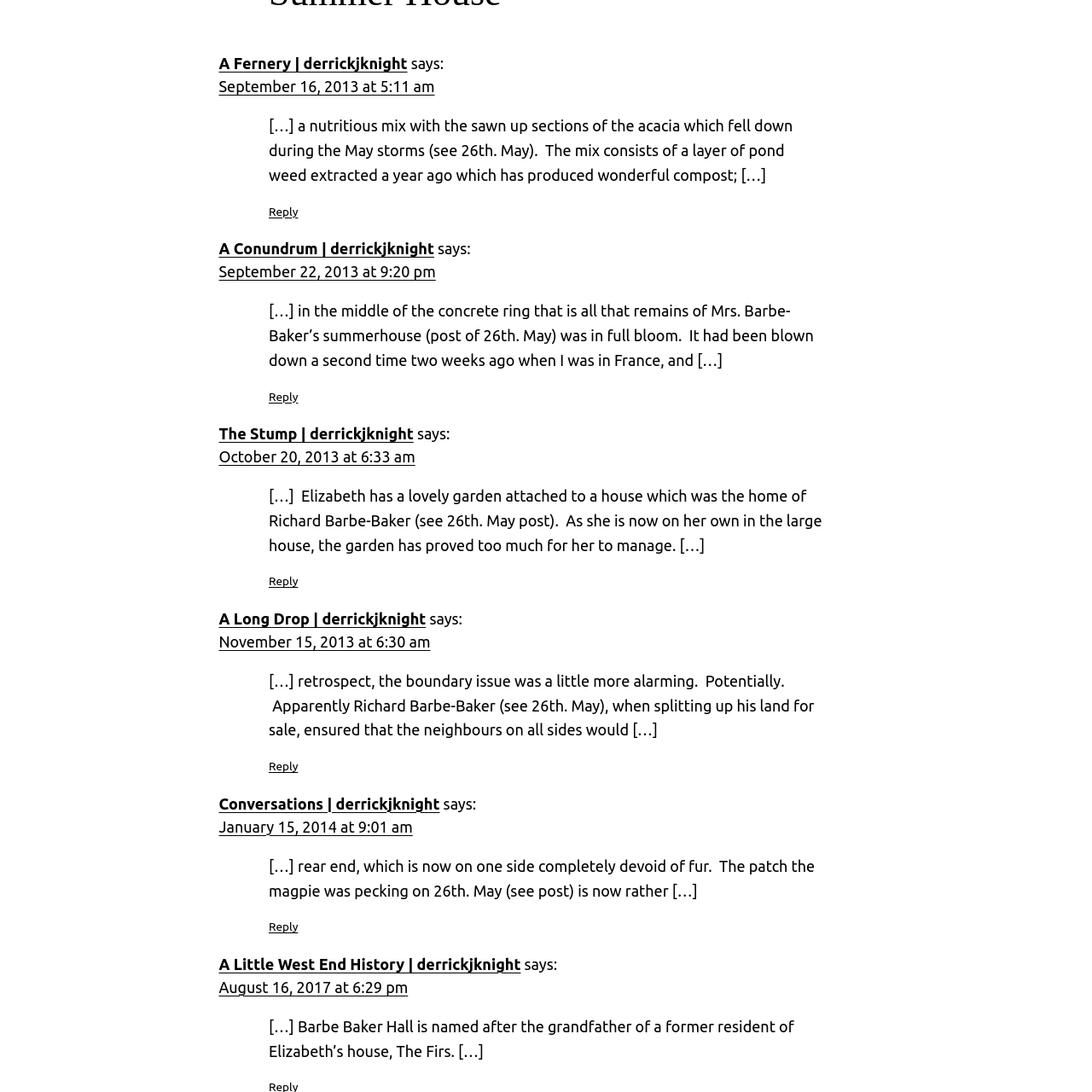Locate the bounding box coordinates of the region to be clicked to comply with the following instruction: "Reply to A Fernery". The coordinates must be four float numbers between 0 and 1, in the form [left, top, right, bottom].

[0.246, 0.187, 0.273, 0.2]